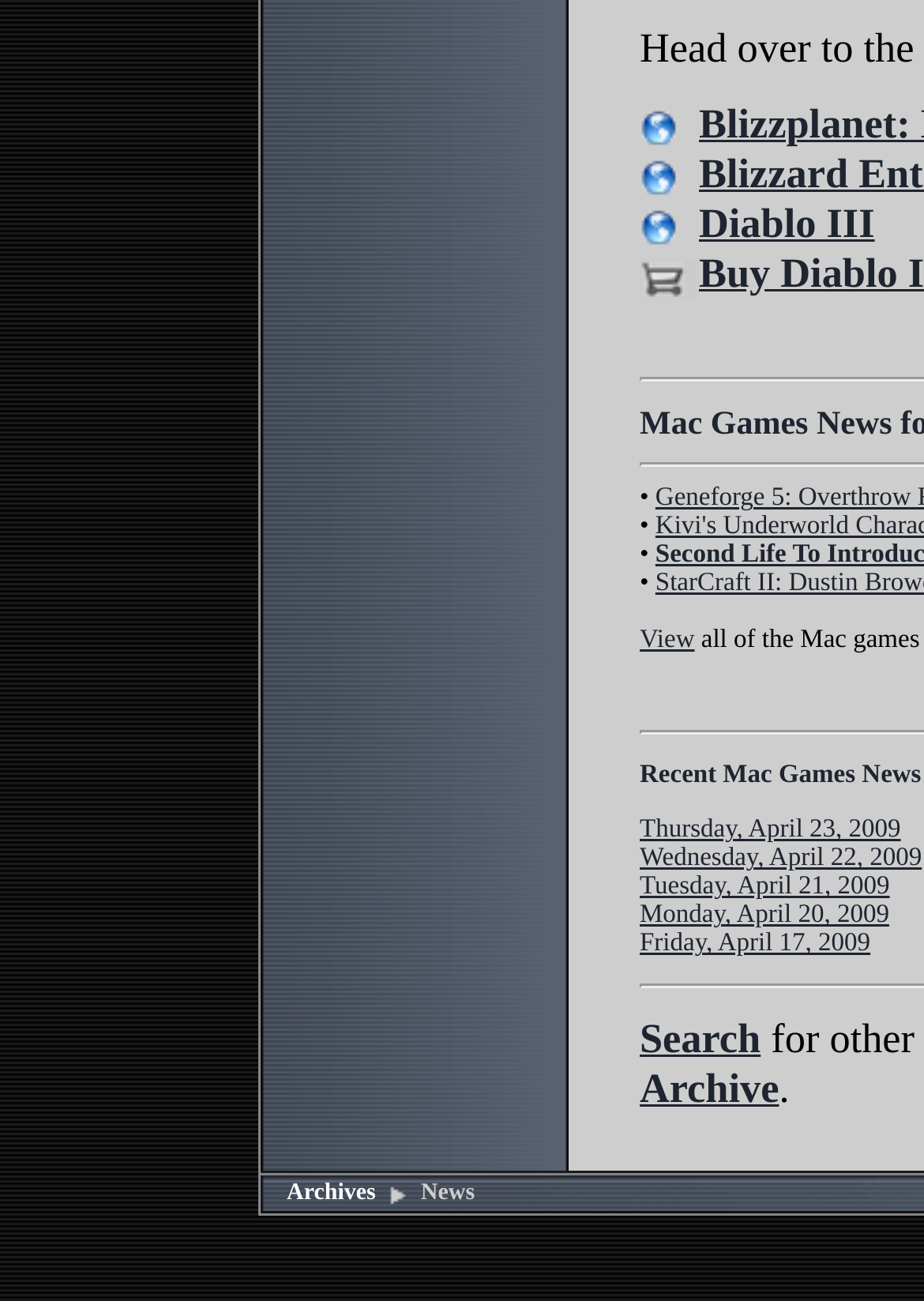From the element description: "Diablo III", extract the bounding box coordinates of the UI element. The coordinates should be expressed as four float numbers between 0 and 1, in the order [left, top, right, bottom].

[0.756, 0.166, 0.947, 0.188]